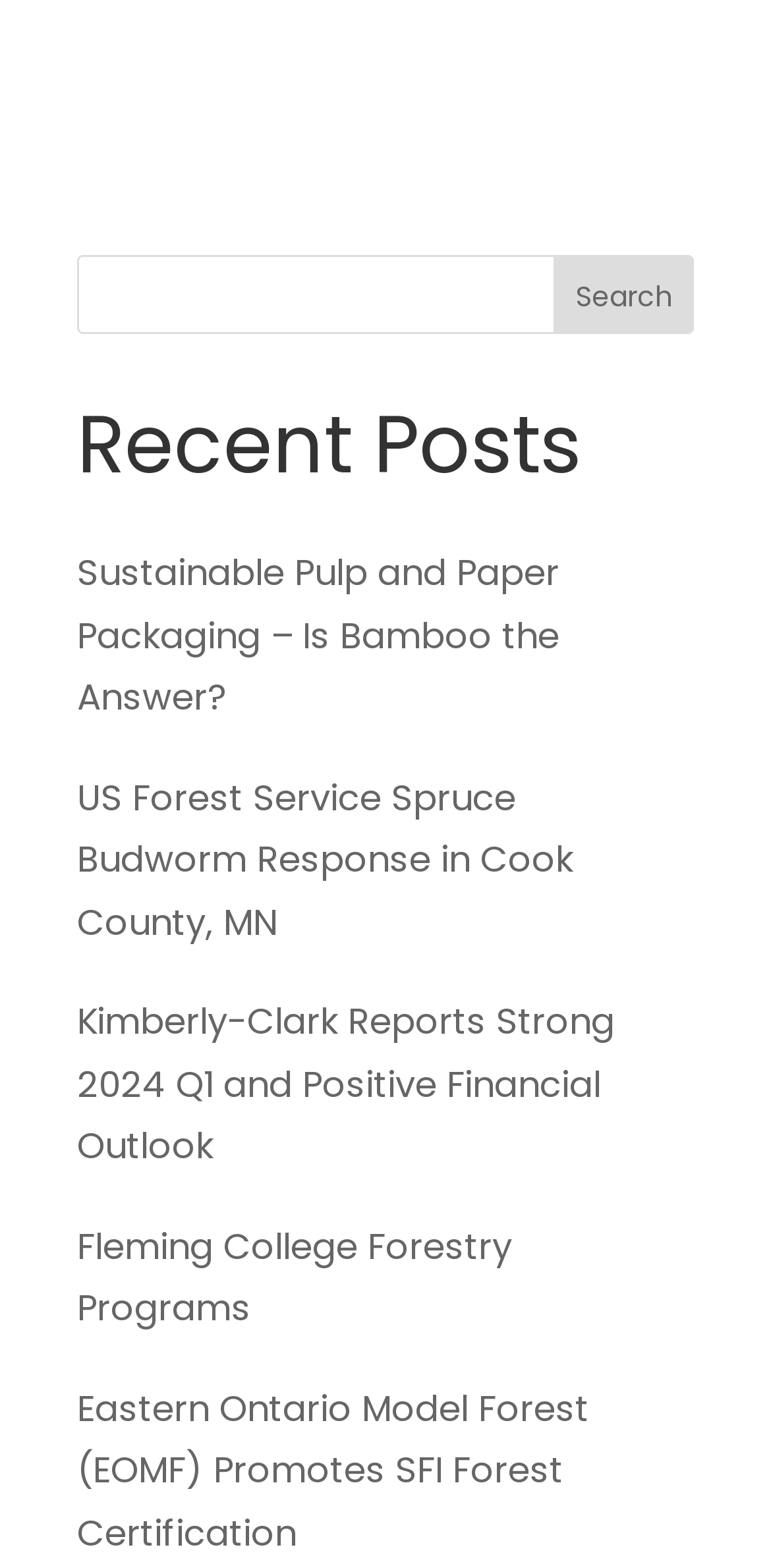Return the bounding box coordinates of the UI element that corresponds to this description: "parent_node: Search name="s"". The coordinates must be given as four float numbers in the range of 0 and 1, [left, top, right, bottom].

[0.1, 0.163, 0.9, 0.214]